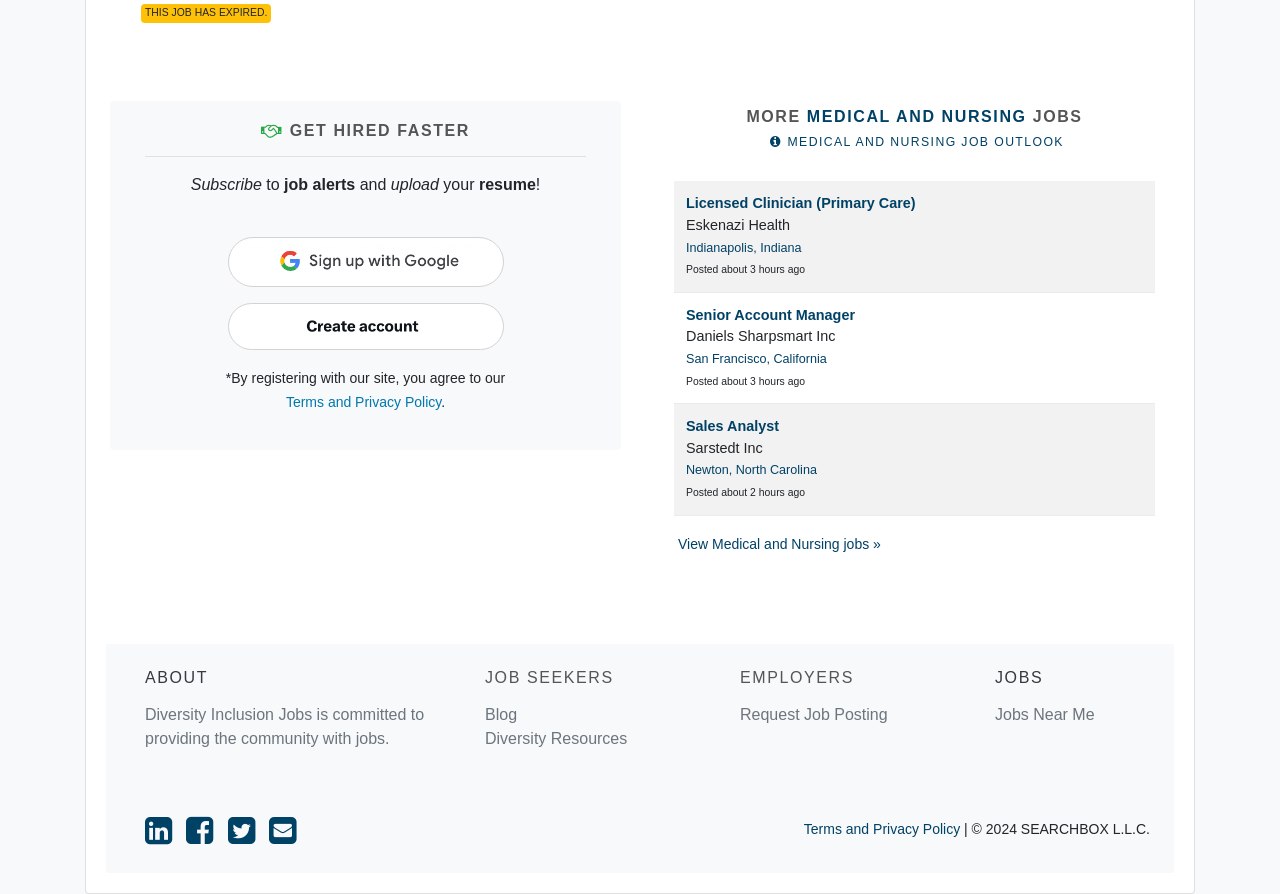Please provide a comprehensive response to the question below by analyzing the image: 
How can I contact the website?

To contact the website, I can use the links to social media platforms such as LinkedIn, Facebook, and Twitter, or use the 'Email Diversity Inclusion Jobs' link at the bottom of the webpage.